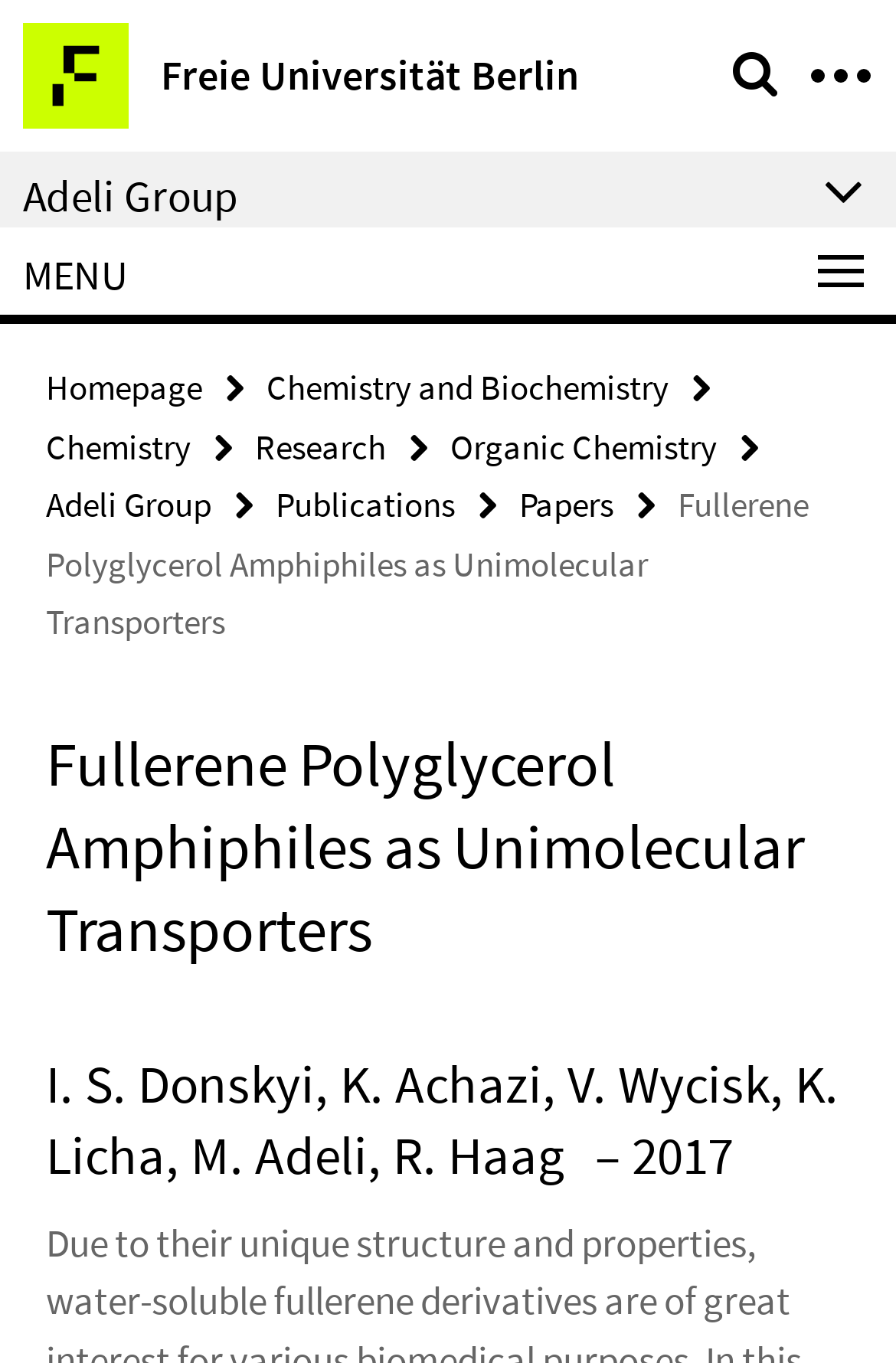Determine the bounding box coordinates for the area that should be clicked to carry out the following instruction: "Check out 'La Vespa'".

None